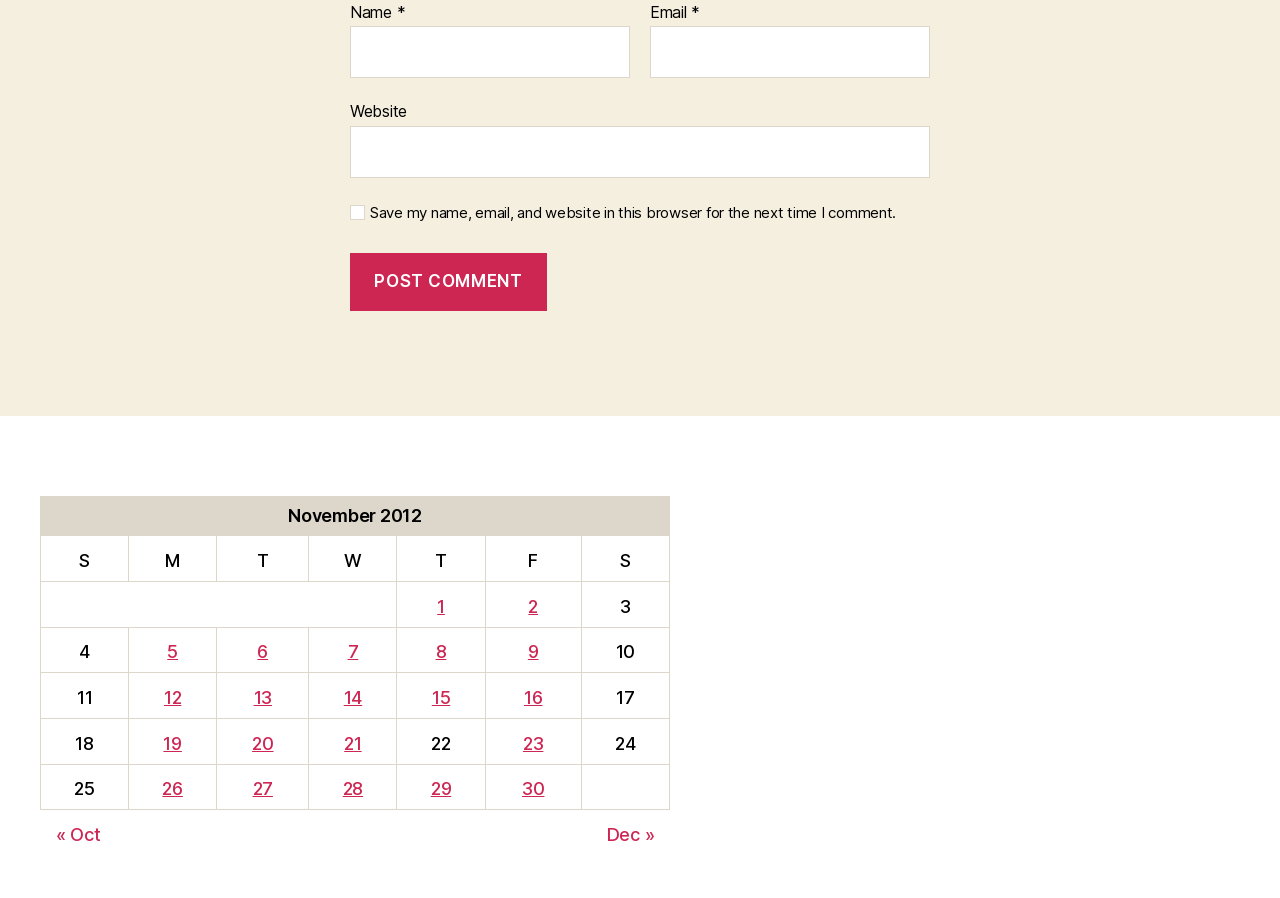What is the link 'Posts published on November 1, 2012' related to?
Based on the image, give a concise answer in the form of a single word or short phrase.

November 1, 2012